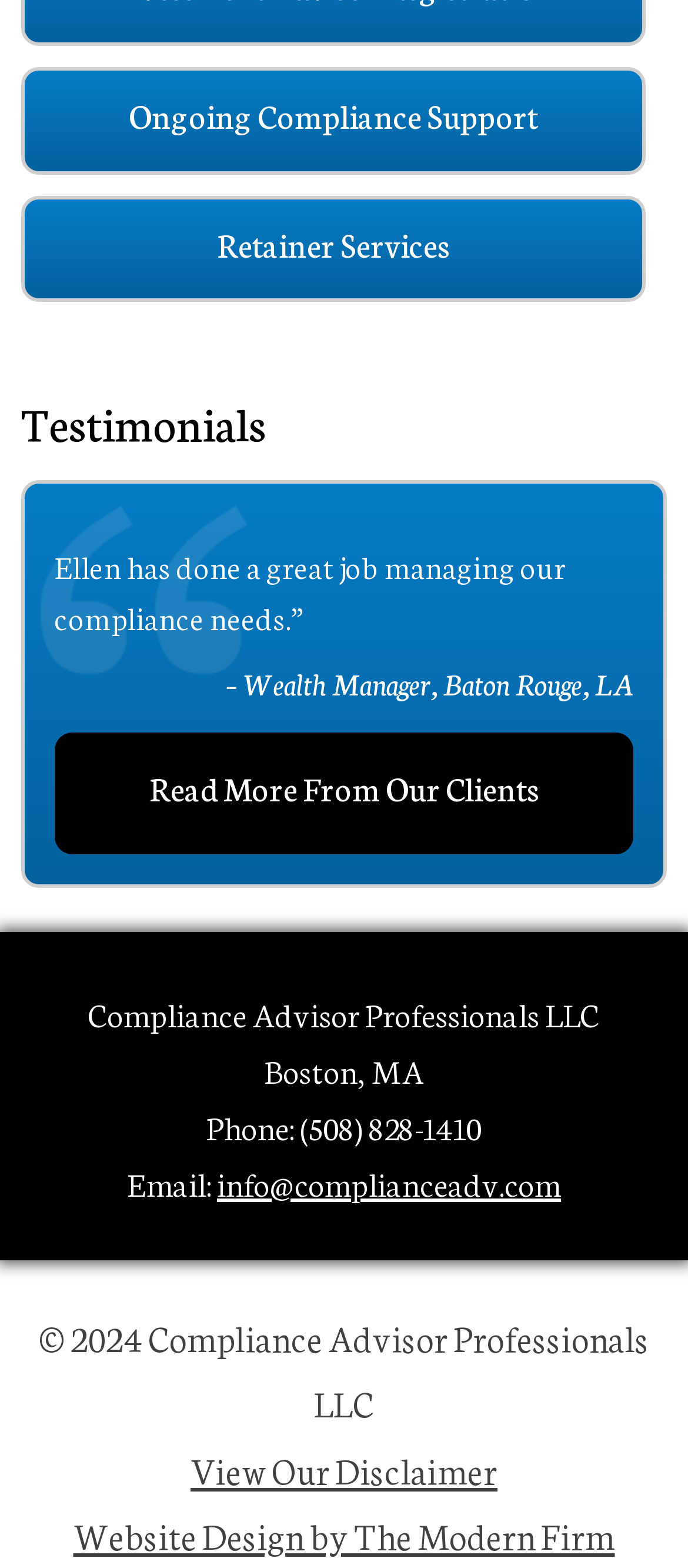Please answer the following question using a single word or phrase: 
What is the company name?

Compliance Advisor Professionals LLC